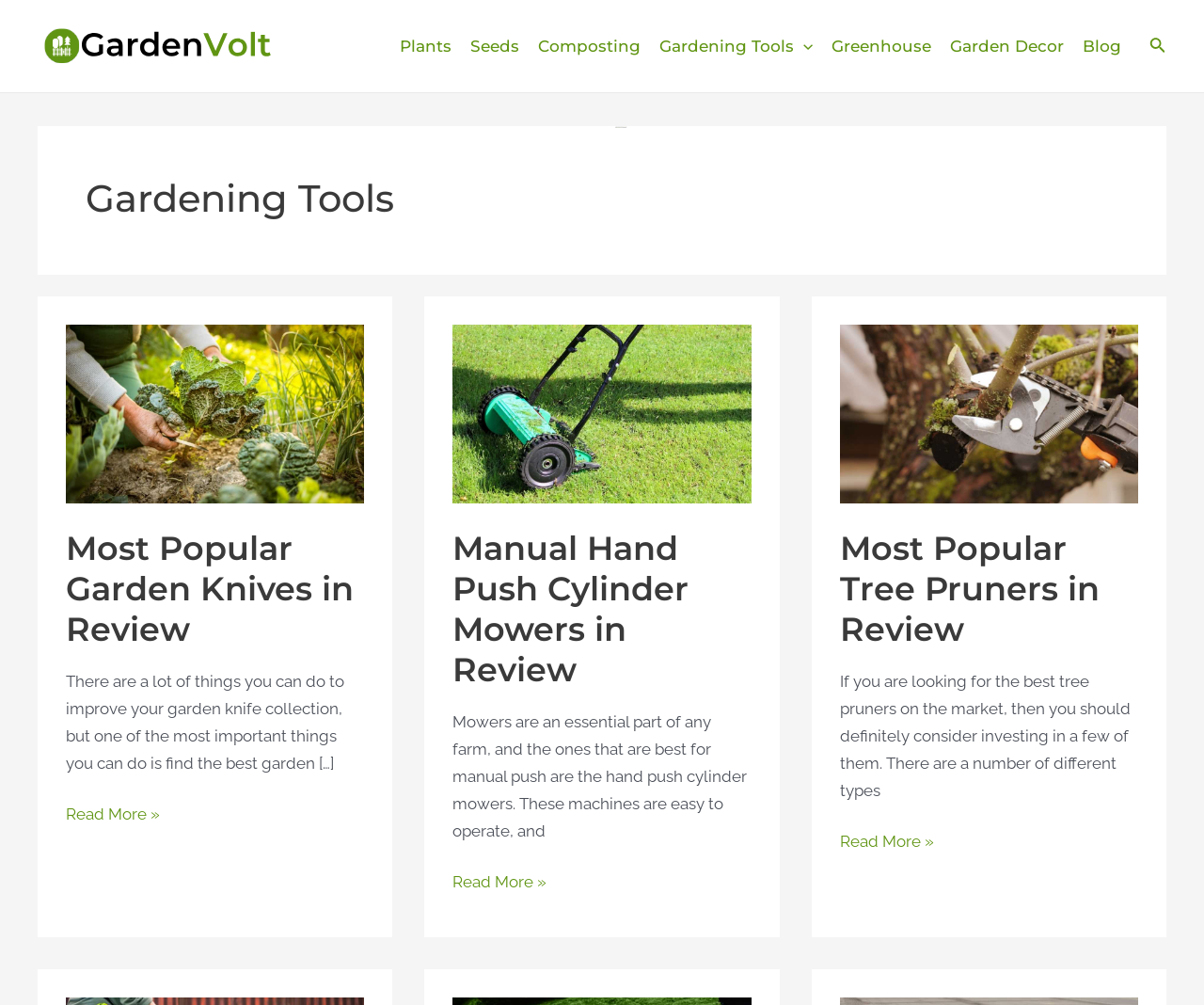Pinpoint the bounding box coordinates of the clickable element needed to complete the instruction: "Learn more about 'Most Popular Tree Pruners'". The coordinates should be provided as four float numbers between 0 and 1: [left, top, right, bottom].

[0.697, 0.824, 0.776, 0.851]